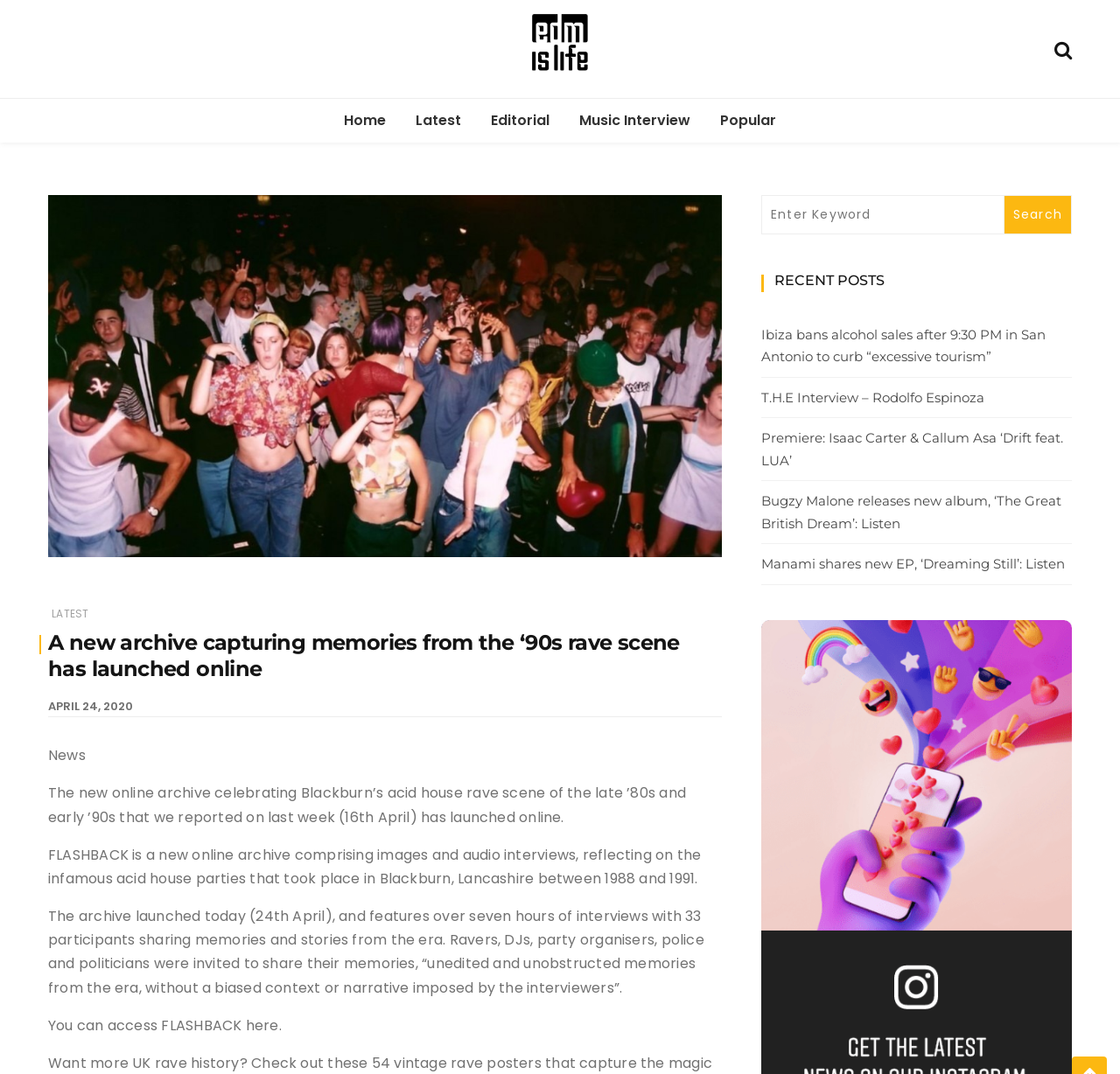What is the name of the website?
Could you answer the question with a detailed and thorough explanation?

The name of the website can be found at the top of the webpage, where it says 'EDM Is Life' in a logo format, which is also a link.